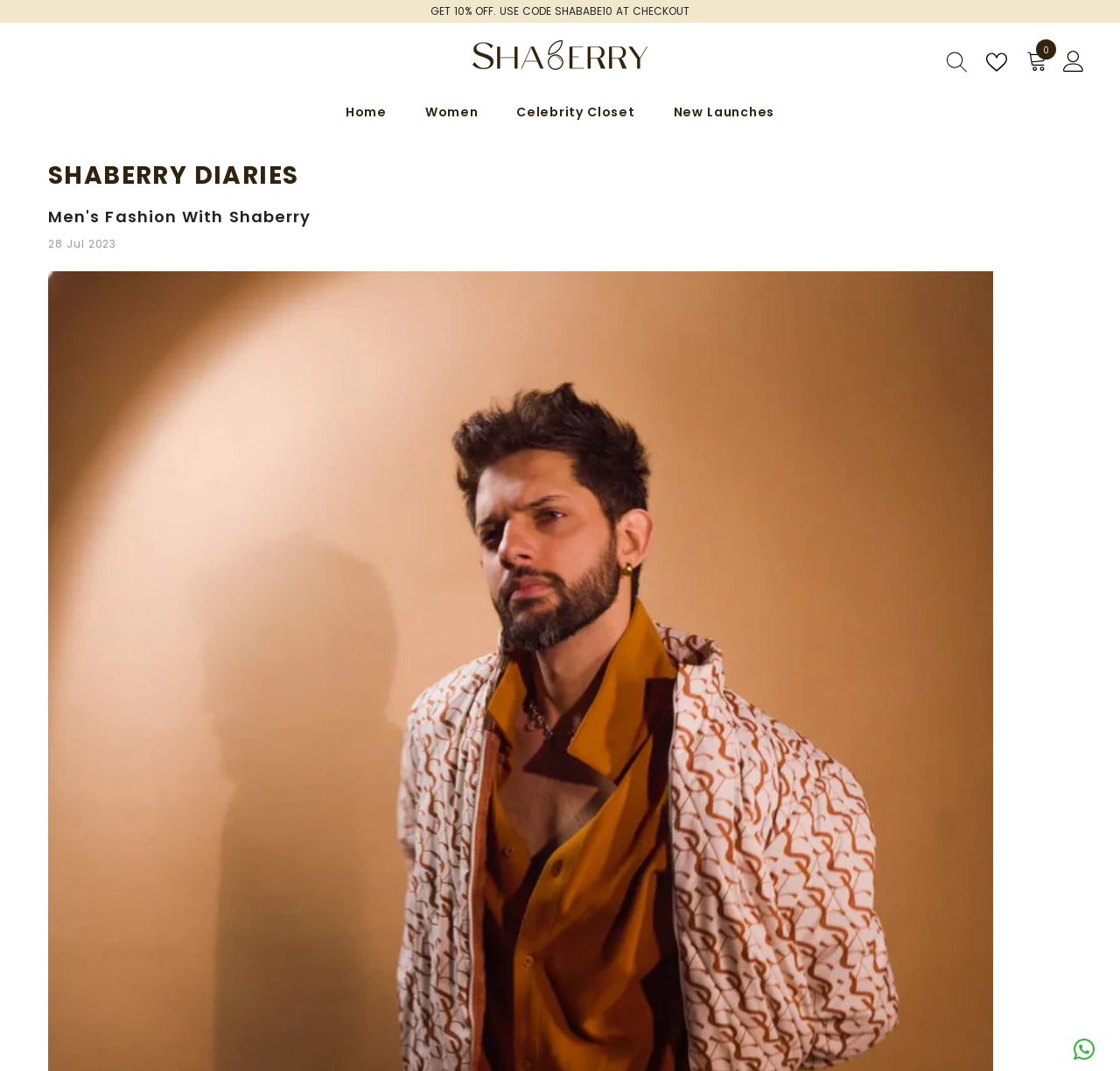Based on the element description: "parent_node: 0", identify the UI element and provide its bounding box coordinates. Use four float numbers between 0 and 1, [left, top, right, bottom].

[0.881, 0.048, 0.906, 0.068]